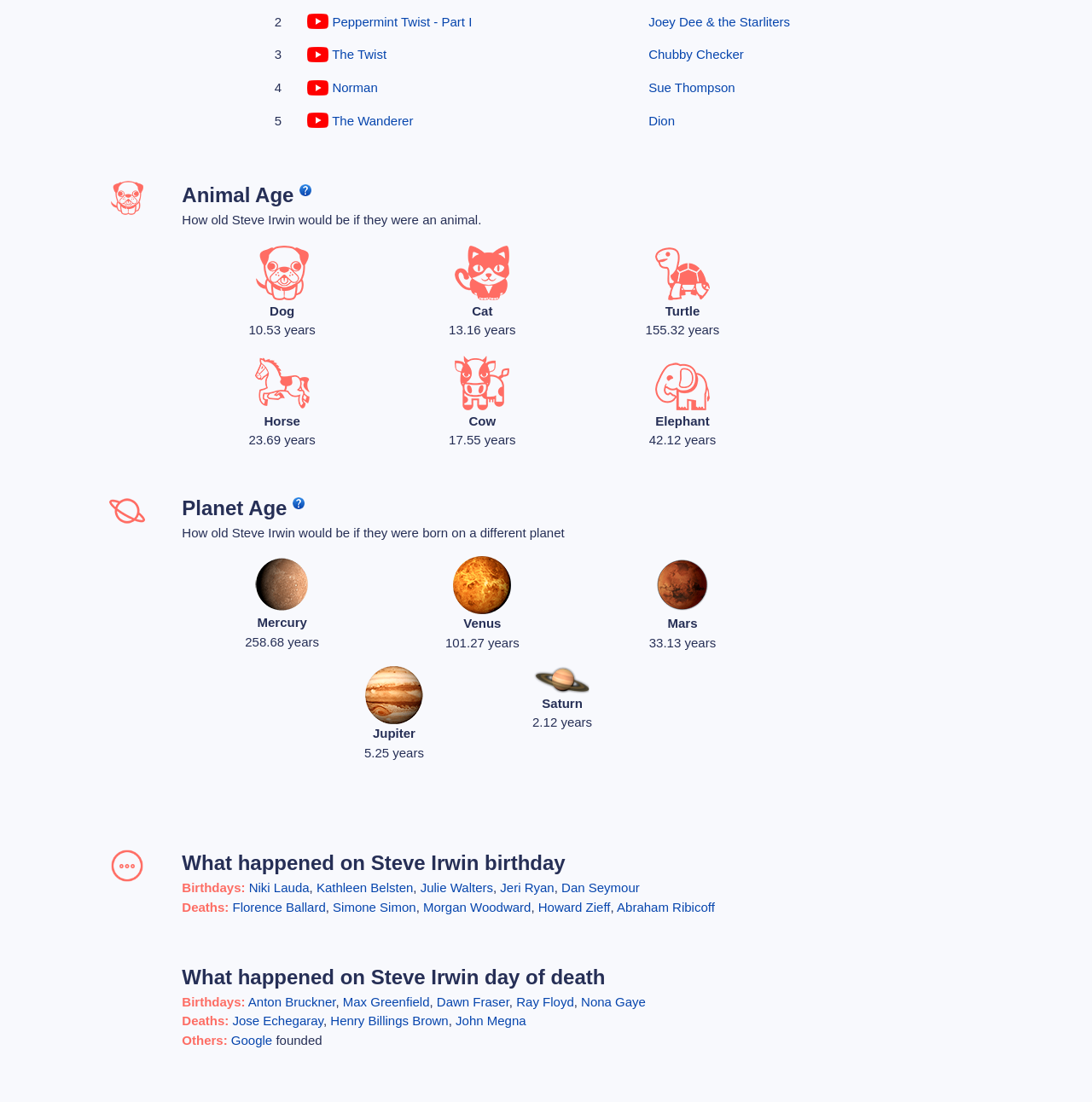What is the title of the section that compares Steve Irwin's age to different planets?
Please answer the question with a single word or phrase, referencing the image.

Planet Age